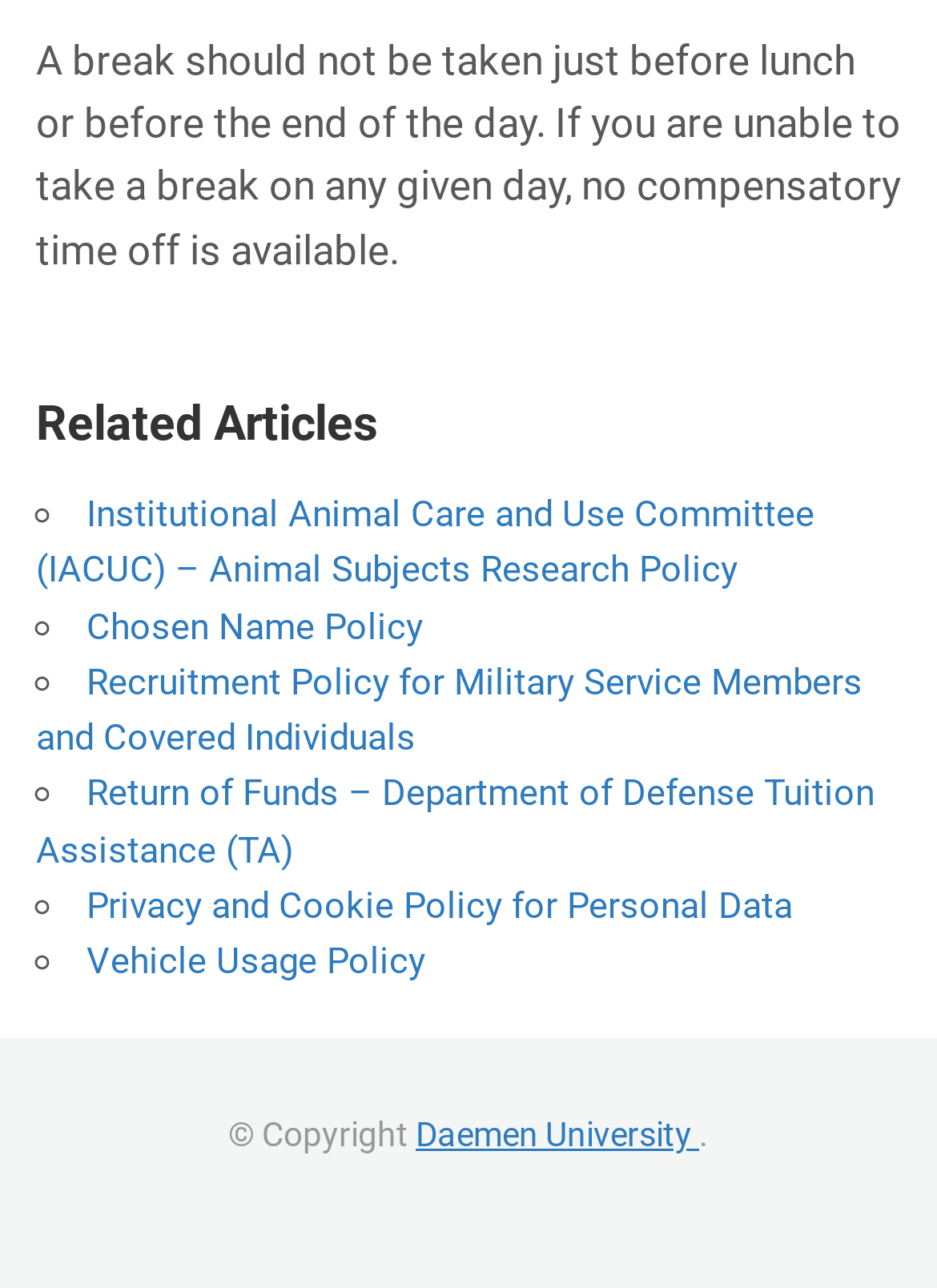What is the topic of the last related article?
Analyze the image and deliver a detailed answer to the question.

The last related article is identified by the link 'Vehicle Usage Policy' which is located at the bottom of the list of related articles.